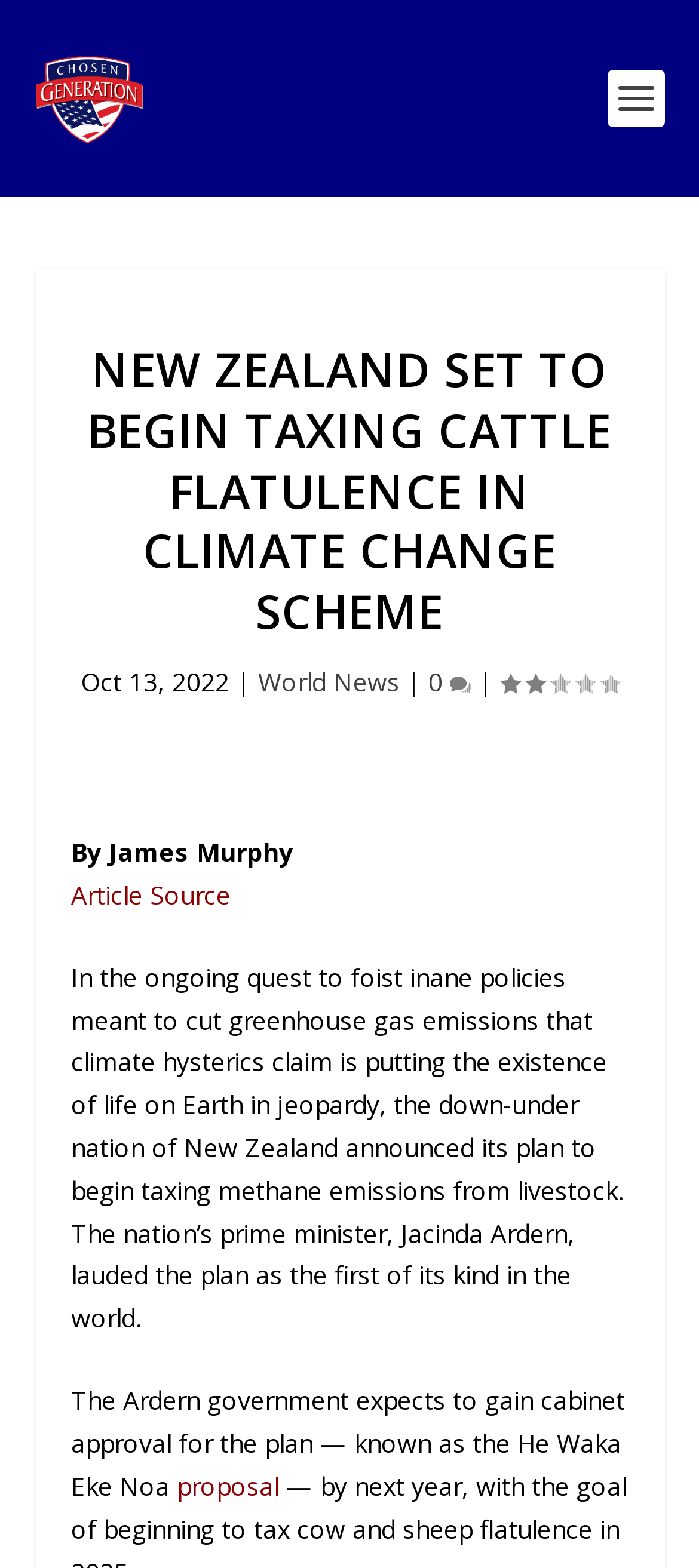Please determine the bounding box coordinates for the UI element described here. Use the format (top-left x, top-left y, bottom-right x, bottom-right y) with values bounded between 0 and 1: parent_node: Search for: value="Search"

None